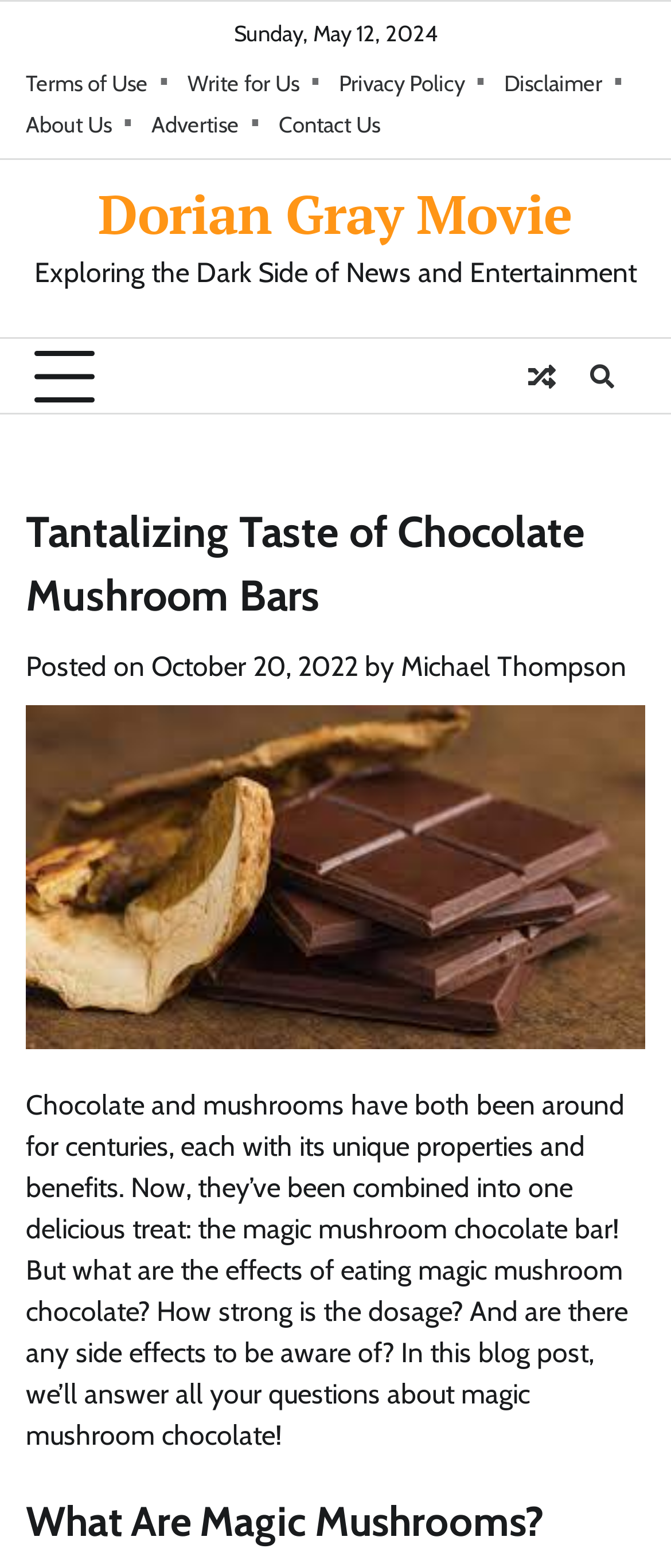Please reply with a single word or brief phrase to the question: 
What is the name of the website?

Dorian Gray Movie